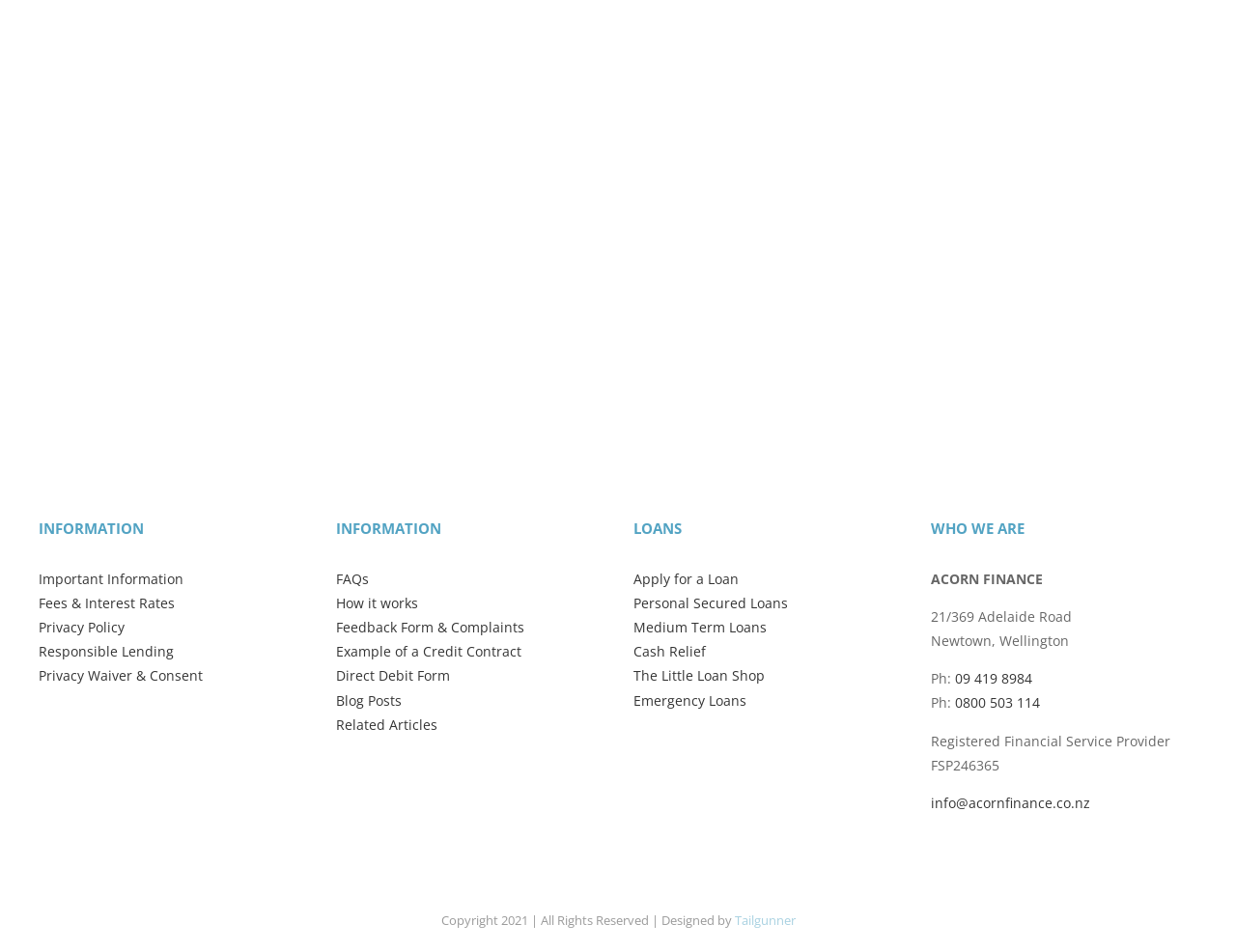What is the name of the company?
From the screenshot, supply a one-word or short-phrase answer.

ACORN FINANCE